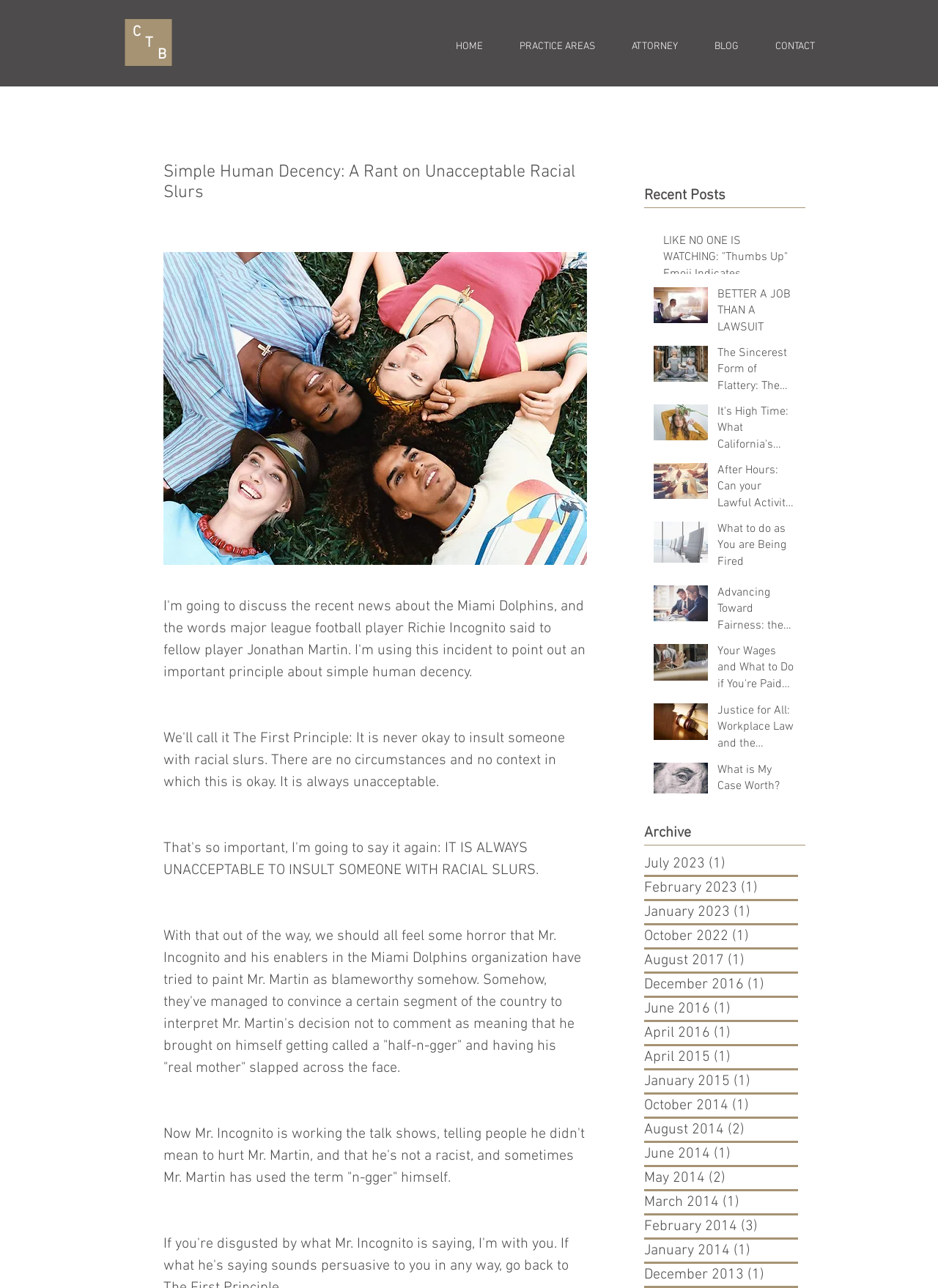Locate the bounding box coordinates of the item that should be clicked to fulfill the instruction: "View posts from July 2023".

[0.687, 0.662, 0.851, 0.679]